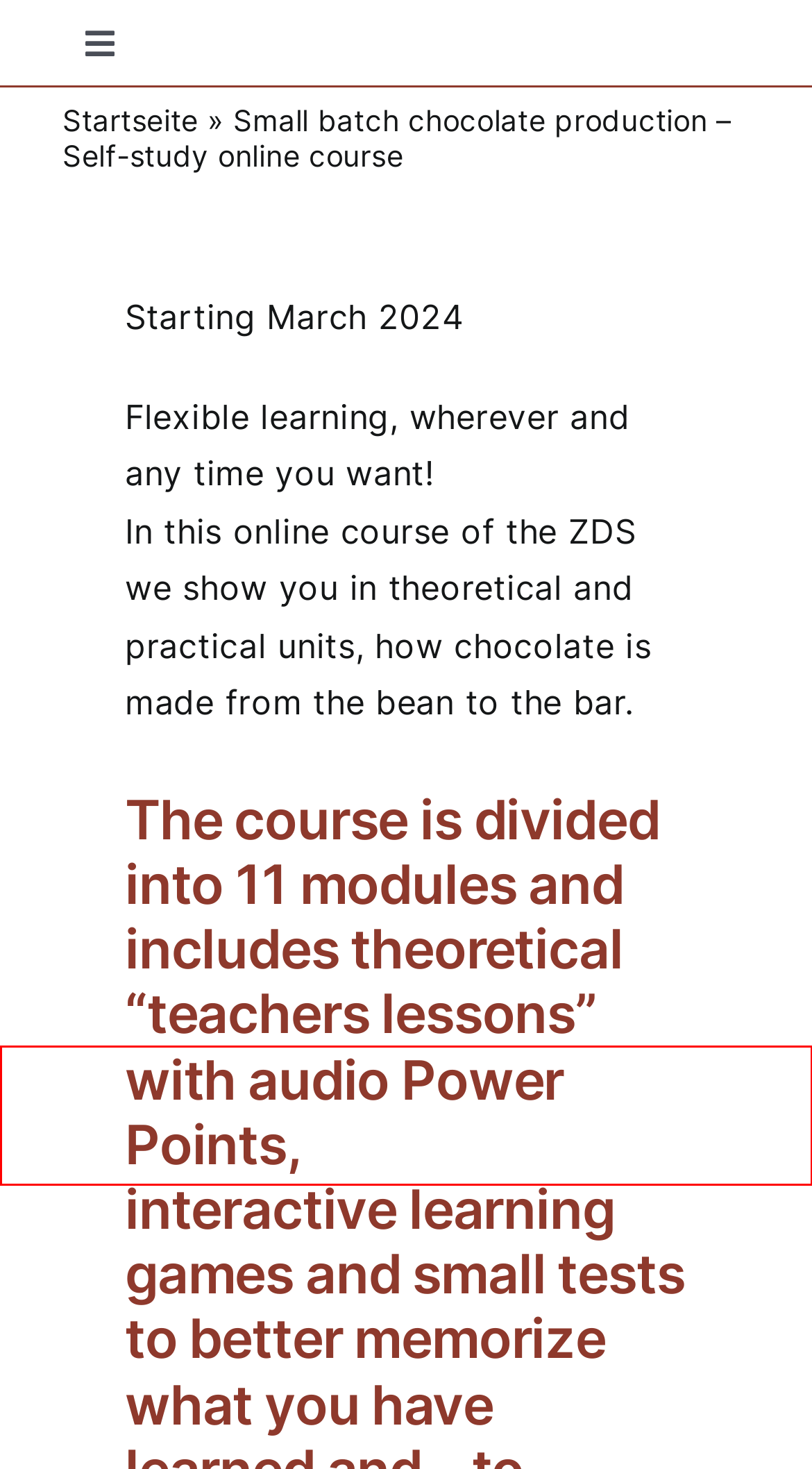You are provided with a screenshot of a webpage containing a red rectangle bounding box. Identify the webpage description that best matches the new webpage after the element in the bounding box is clicked. Here are the potential descriptions:
A. ZDS Academy - ZDS
B. Latest news - ZDS
C. Imprint - ZDS
D. About ZDS - ZDS
E. Annual program - ZDS
F. ZDS network - ZDS
G. ZDS School - ZDS
H. Contact us - ZDS

H